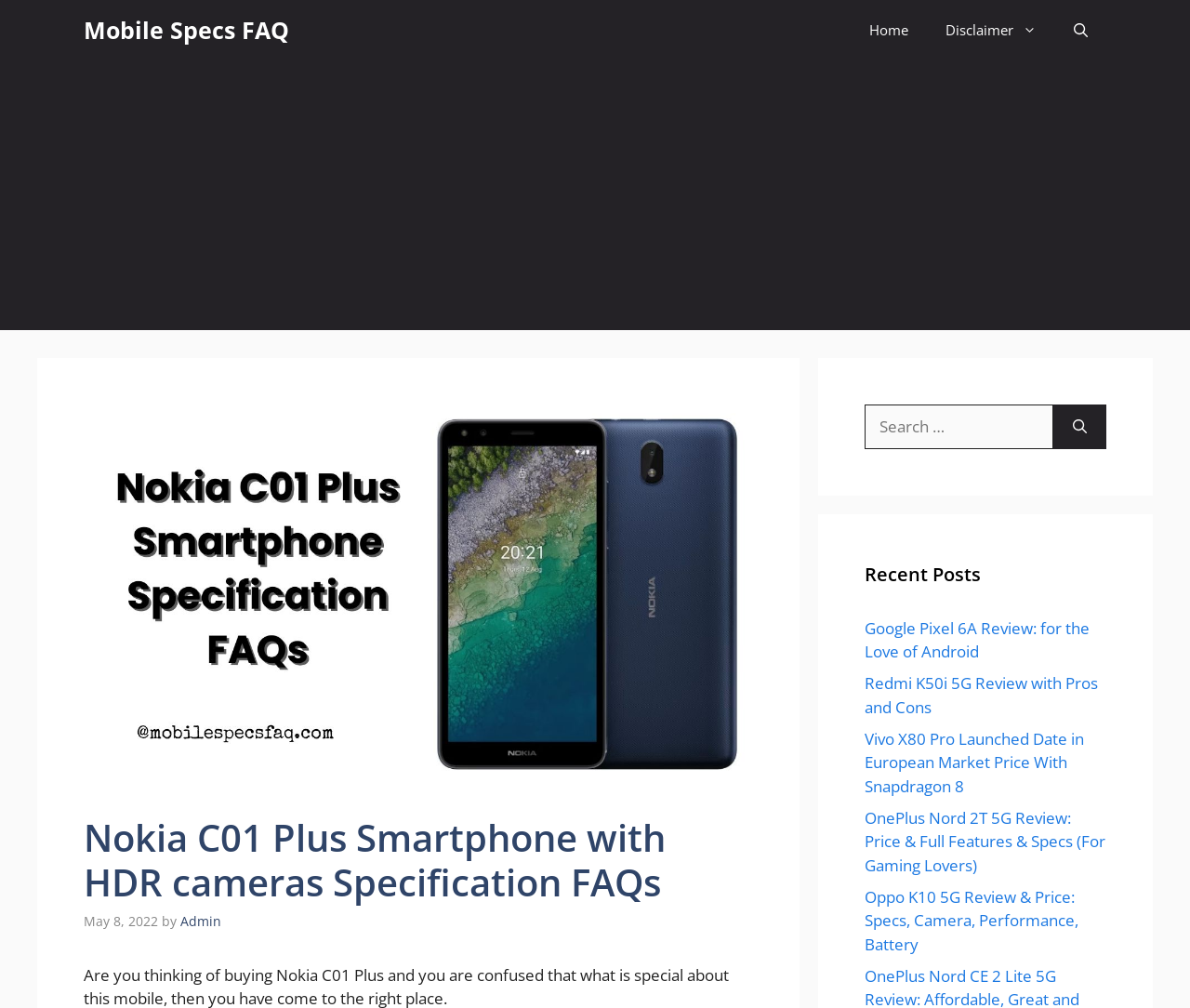Find the bounding box coordinates of the area that needs to be clicked in order to achieve the following instruction: "Search for something". The coordinates should be specified as four float numbers between 0 and 1, i.e., [left, top, right, bottom].

[0.727, 0.401, 0.885, 0.445]